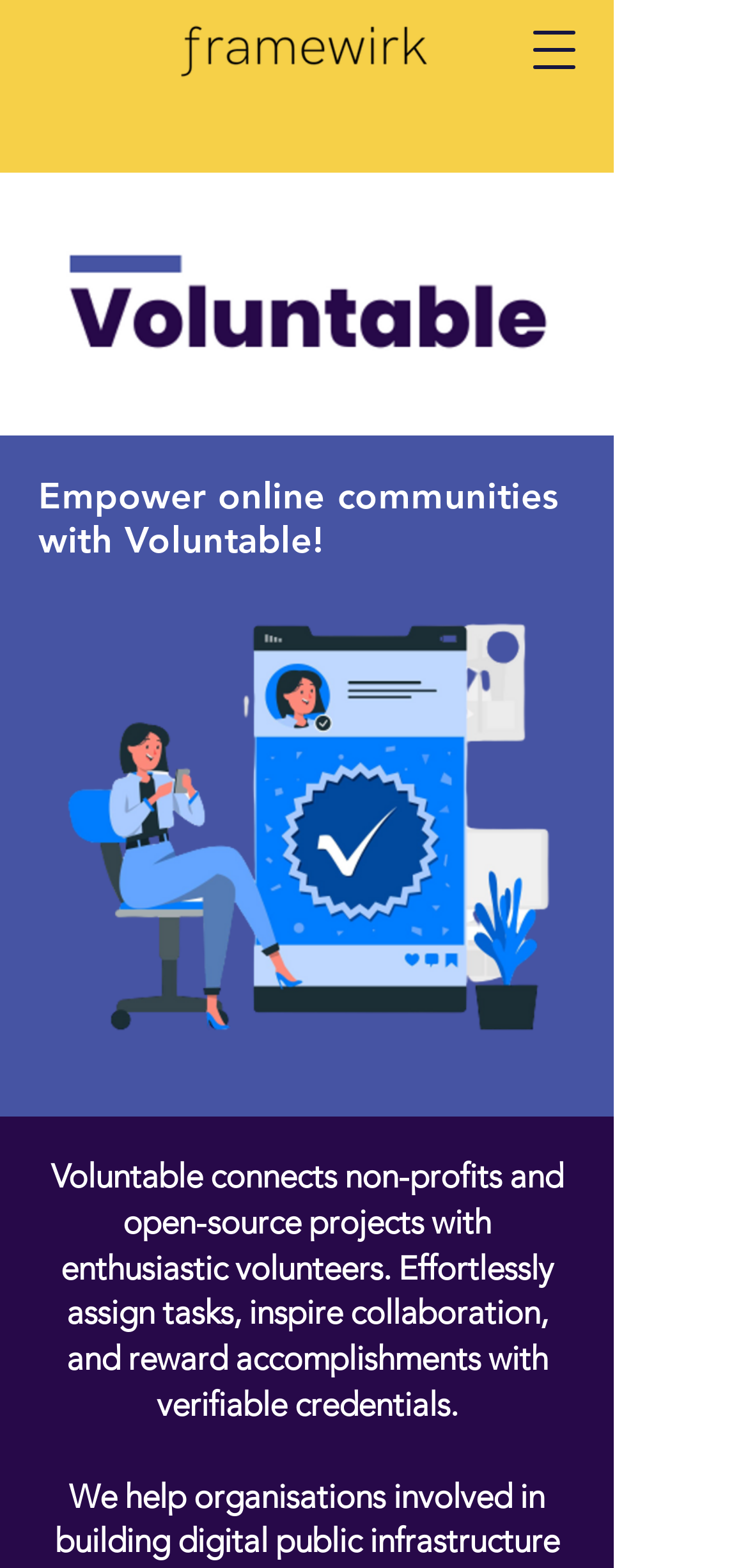Please provide a detailed answer to the question below based on the screenshot: 
What is the logo of Framewirk?

The logo of Framewirk can be found at the top left corner of the webpage, which is a white background image with the text 'Framewirk'.